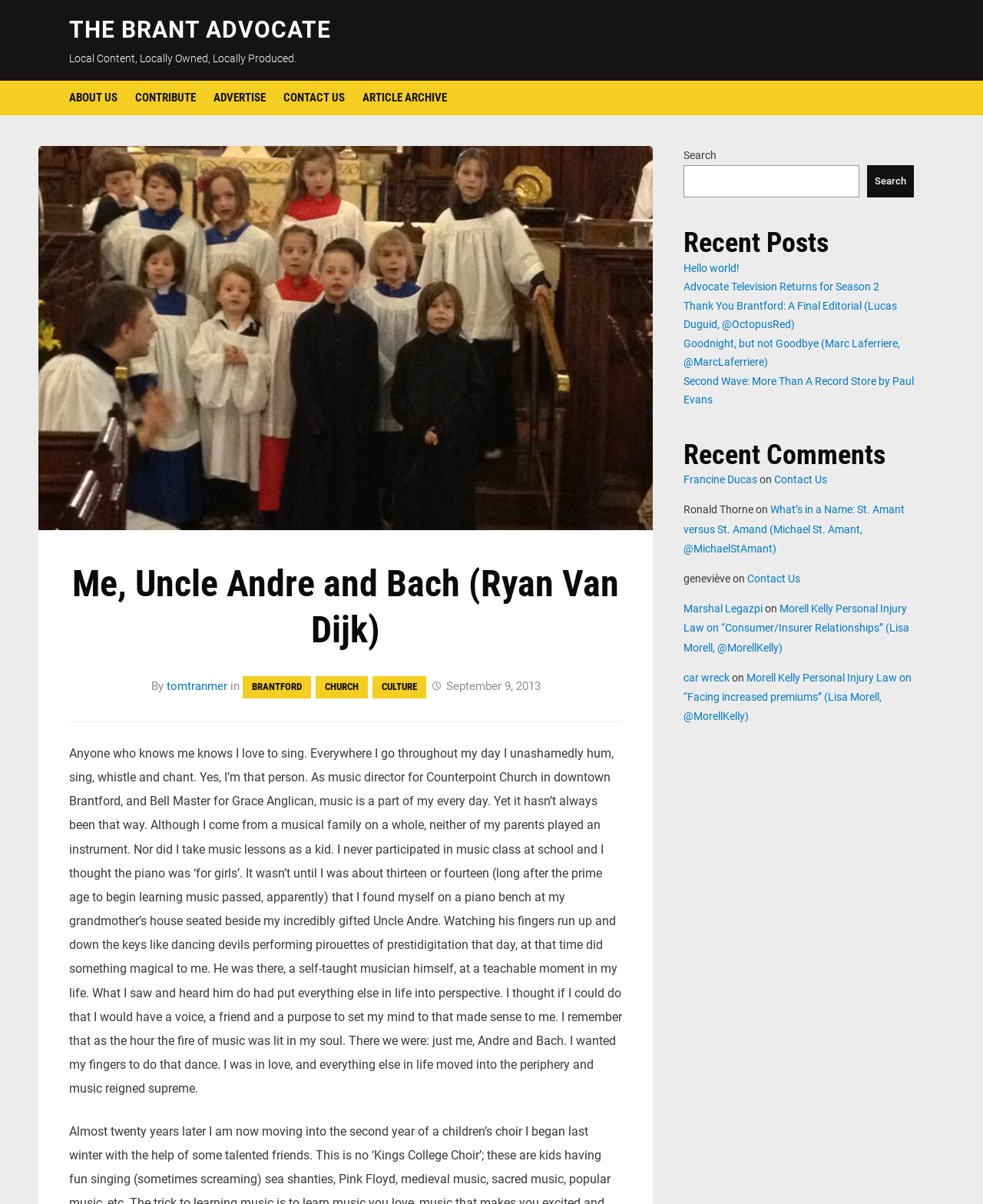Please determine the bounding box coordinates of the element's region to click in order to carry out the following instruction: "Search for something". The coordinates should be four float numbers between 0 and 1, i.e., [left, top, right, bottom].

[0.695, 0.137, 0.874, 0.164]